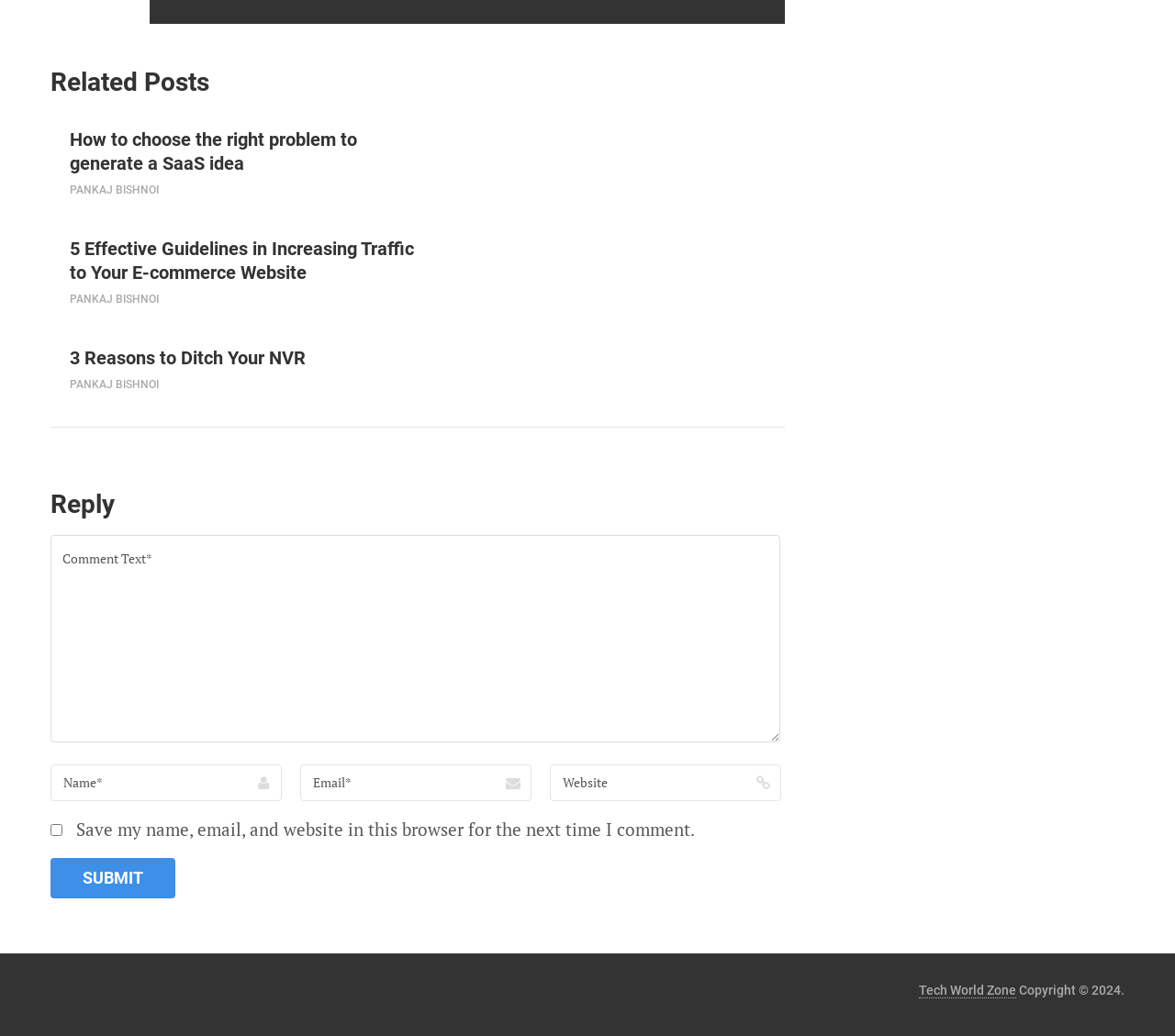What is the purpose of the textbox at the bottom of the webpage?
Refer to the image and provide a one-word or short phrase answer.

To enter comment text